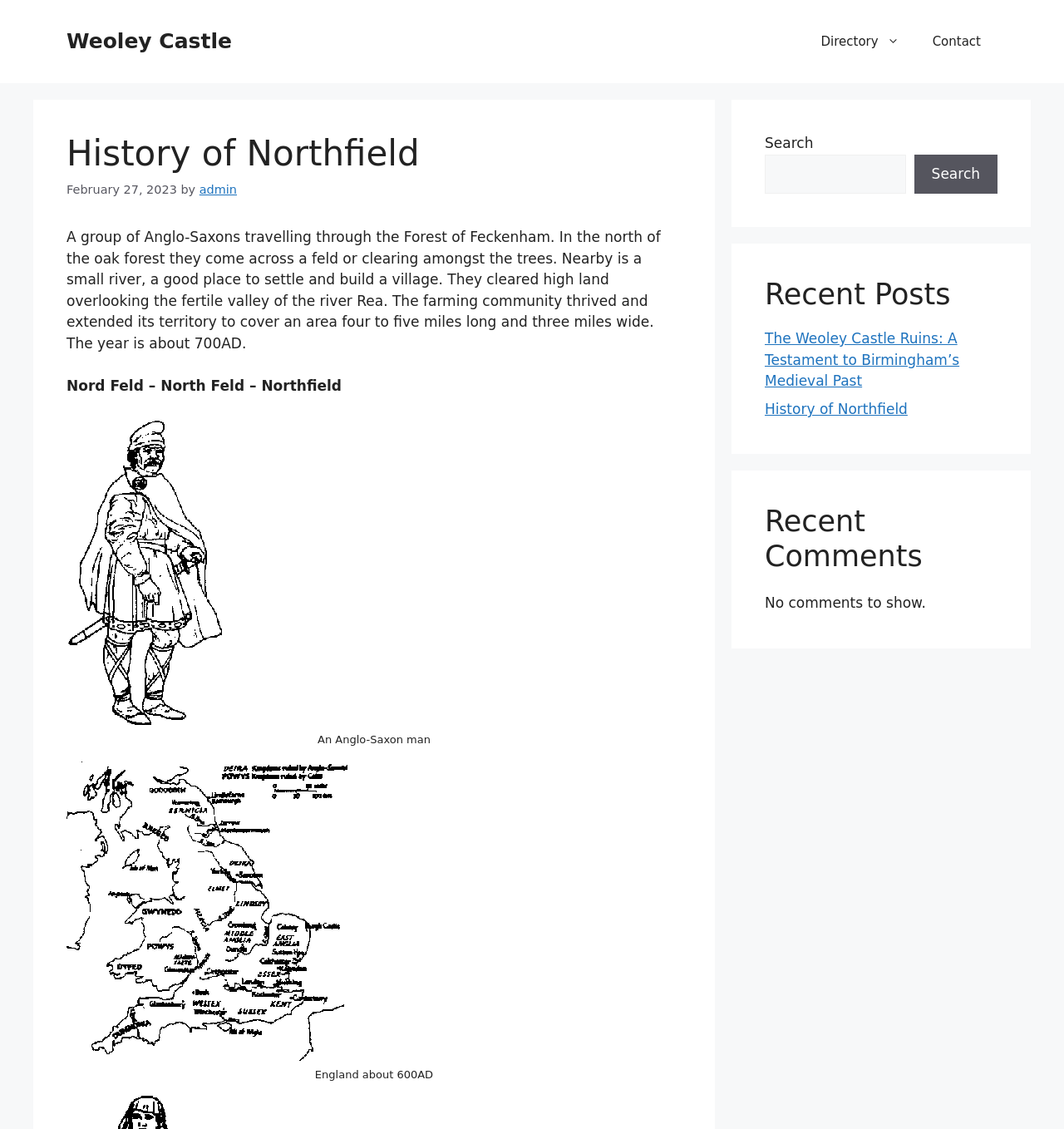Find the bounding box coordinates for the area you need to click to carry out the instruction: "Contact the site". The coordinates should be four float numbers between 0 and 1, indicated as [left, top, right, bottom].

[0.861, 0.015, 0.938, 0.059]